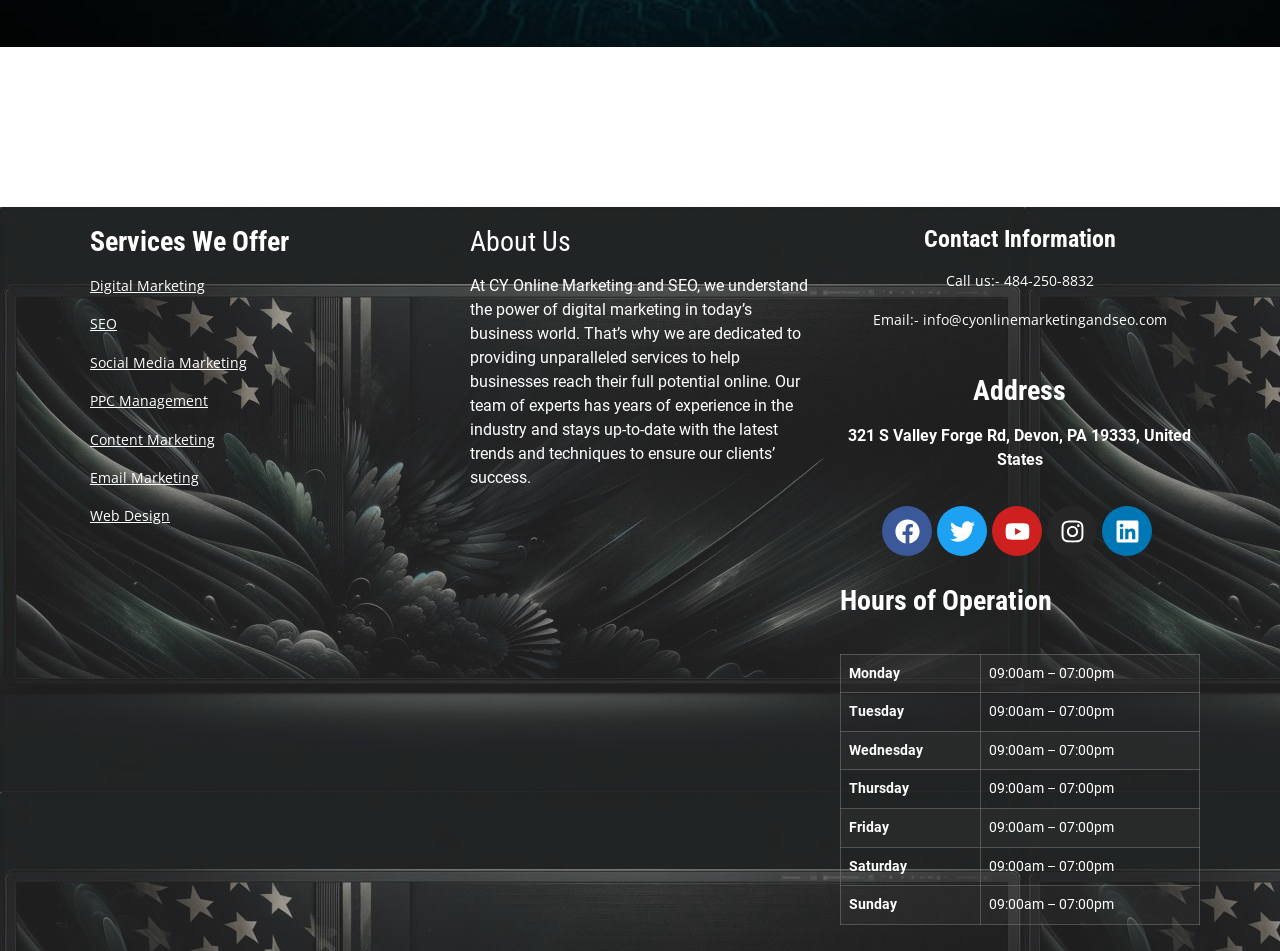What is the address of CY Online Marketing and SEO?
Based on the screenshot, give a detailed explanation to answer the question.

I found the address in the 'Address' section, which lists the full address as 321 S Valley Forge Rd, Devon, PA 19333, United States.